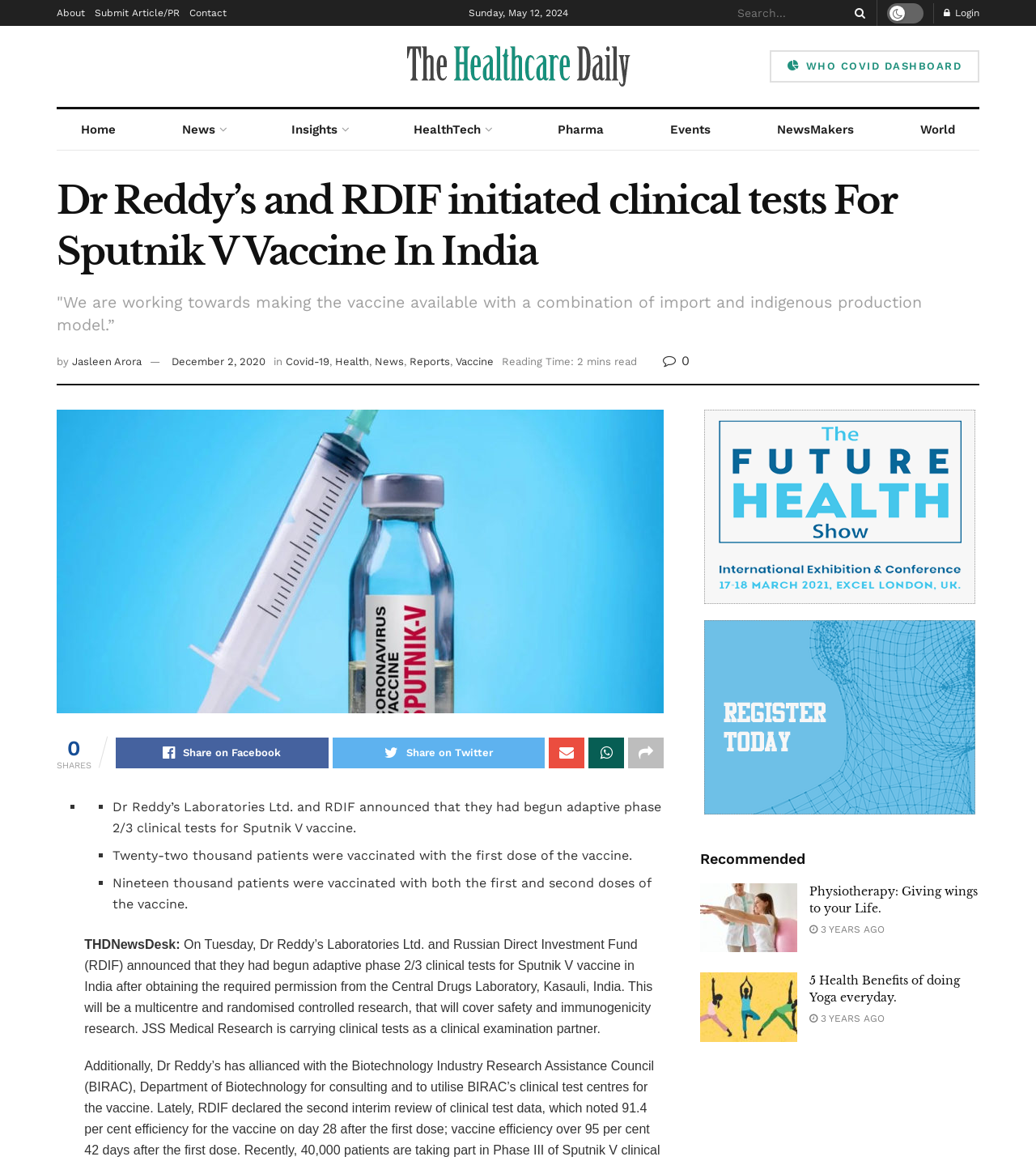Please locate the bounding box coordinates of the element that should be clicked to complete the given instruction: "Share the article on Facebook".

[0.112, 0.635, 0.317, 0.662]